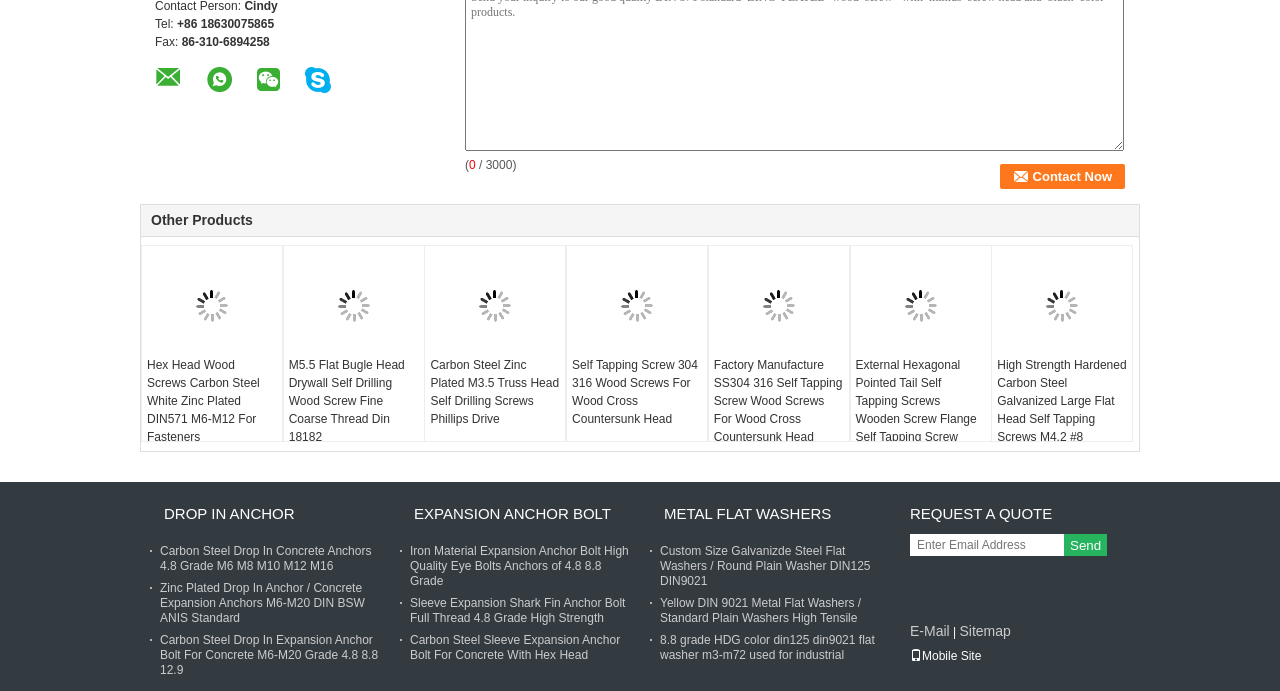Identify the bounding box of the UI component described as: "Send".

[0.831, 0.773, 0.865, 0.805]